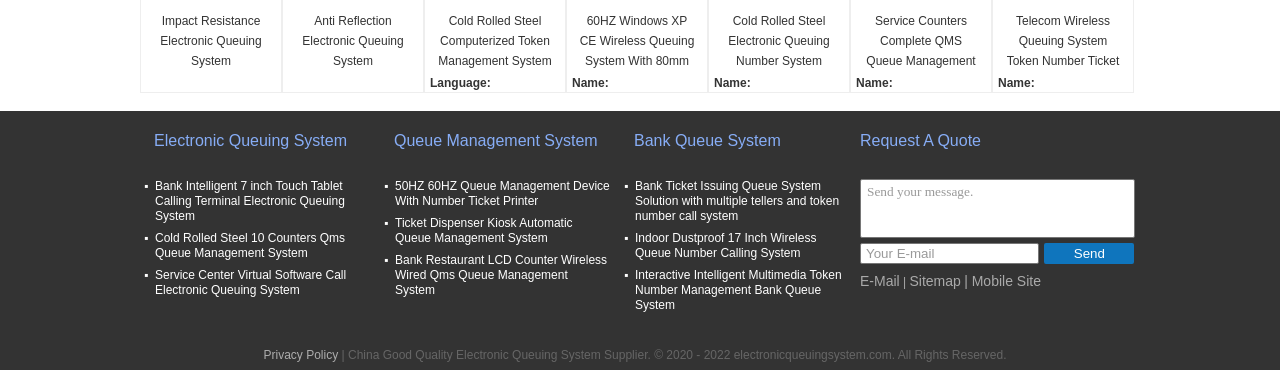Give a concise answer using one word or a phrase to the following question:
What is the purpose of the Service Counters Complete QMS Queue Management System With Ticket Number Printer?

QUEUE MANAGEMENT